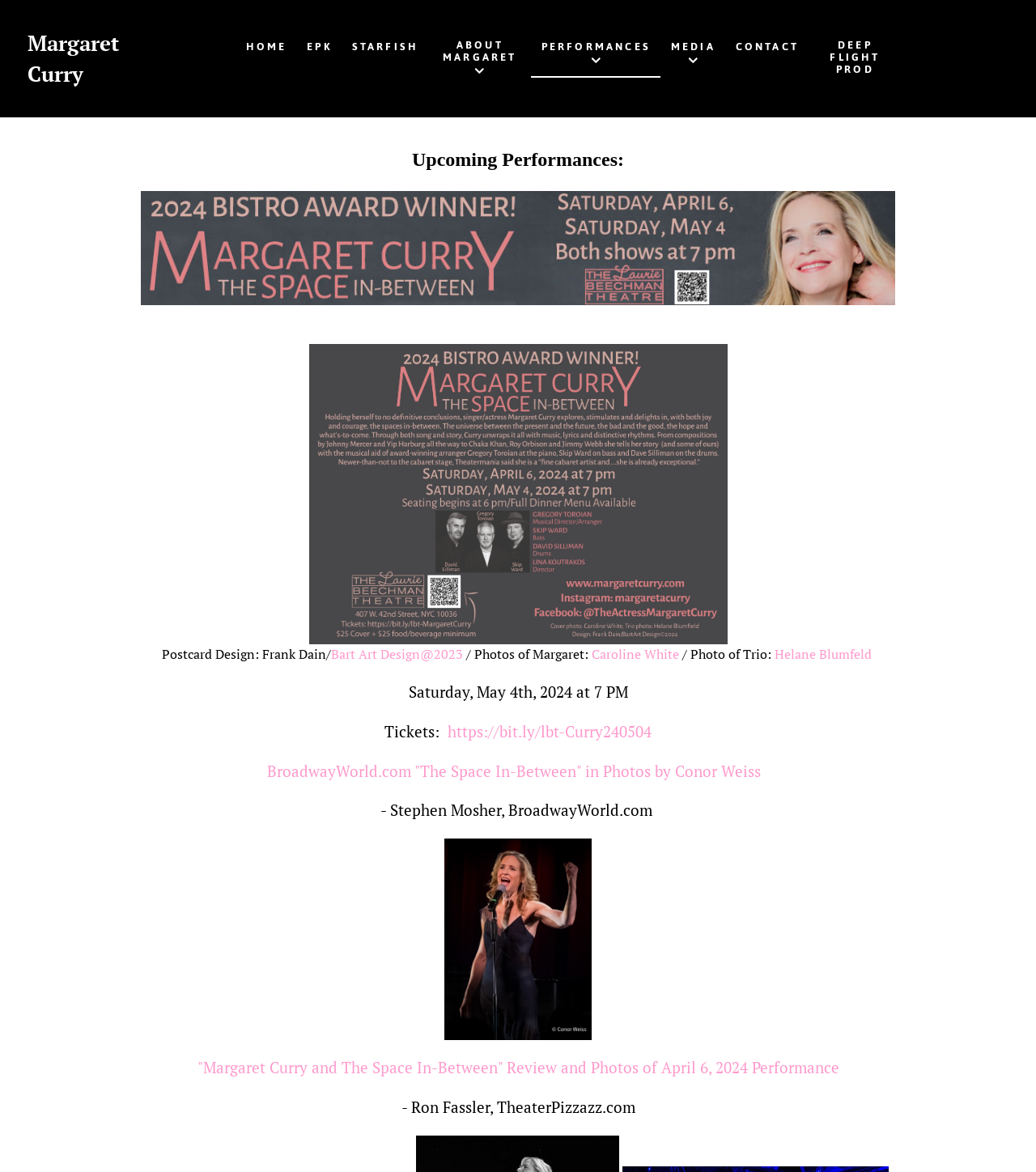How many upcoming performances are listed?
Carefully analyze the image and provide a detailed answer to the question.

The webpage lists one upcoming performance, which is on 'Saturday, May 4th, 2024 at 7 PM', as indicated by the text 'Saturday, May 4th, 2024 at 7 PM'.